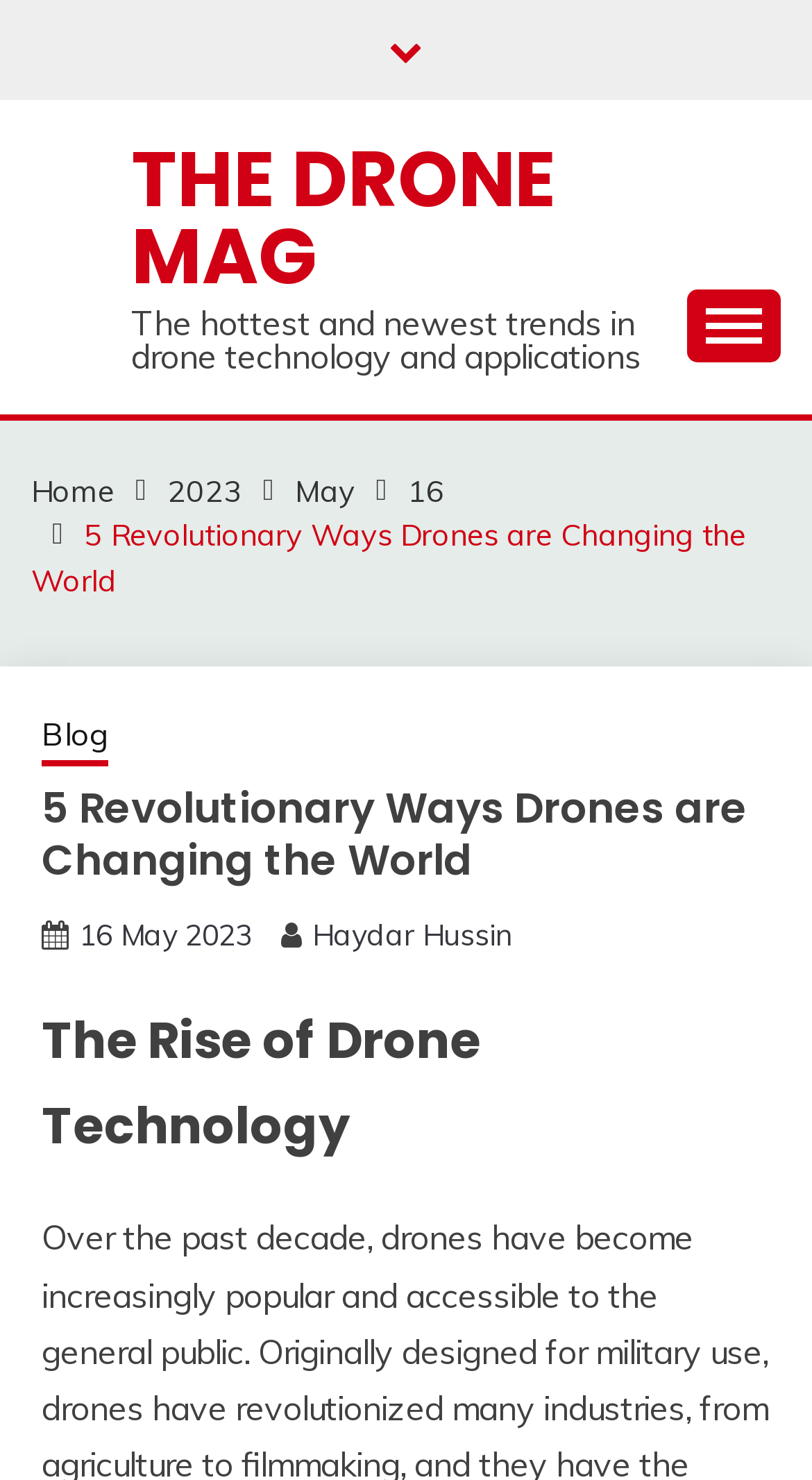Who is the author of the current article?
Please use the image to provide a one-word or short phrase answer.

Haydar Hussin